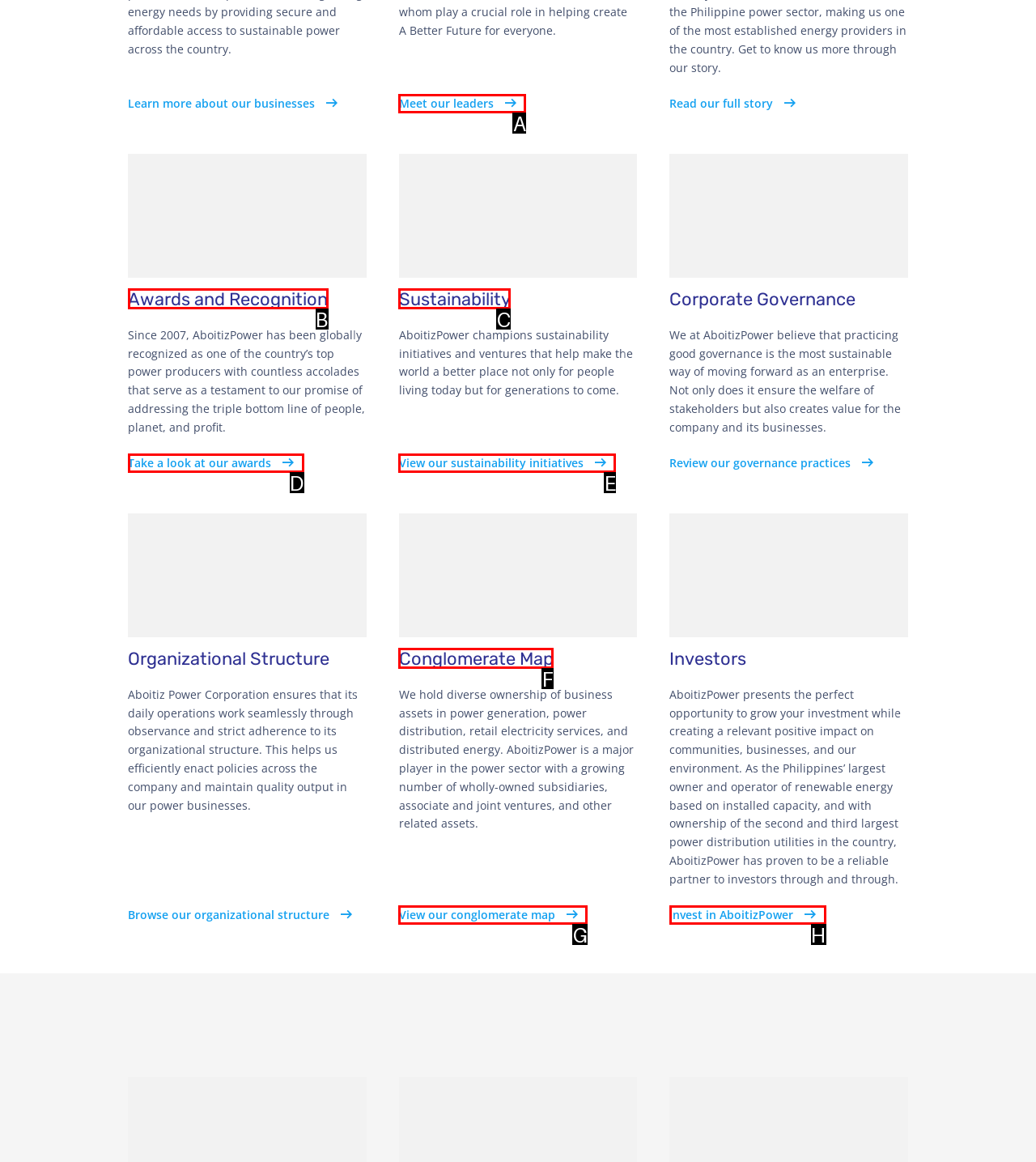Find the HTML element that matches the description: Meet our leaders
Respond with the corresponding letter from the choices provided.

A